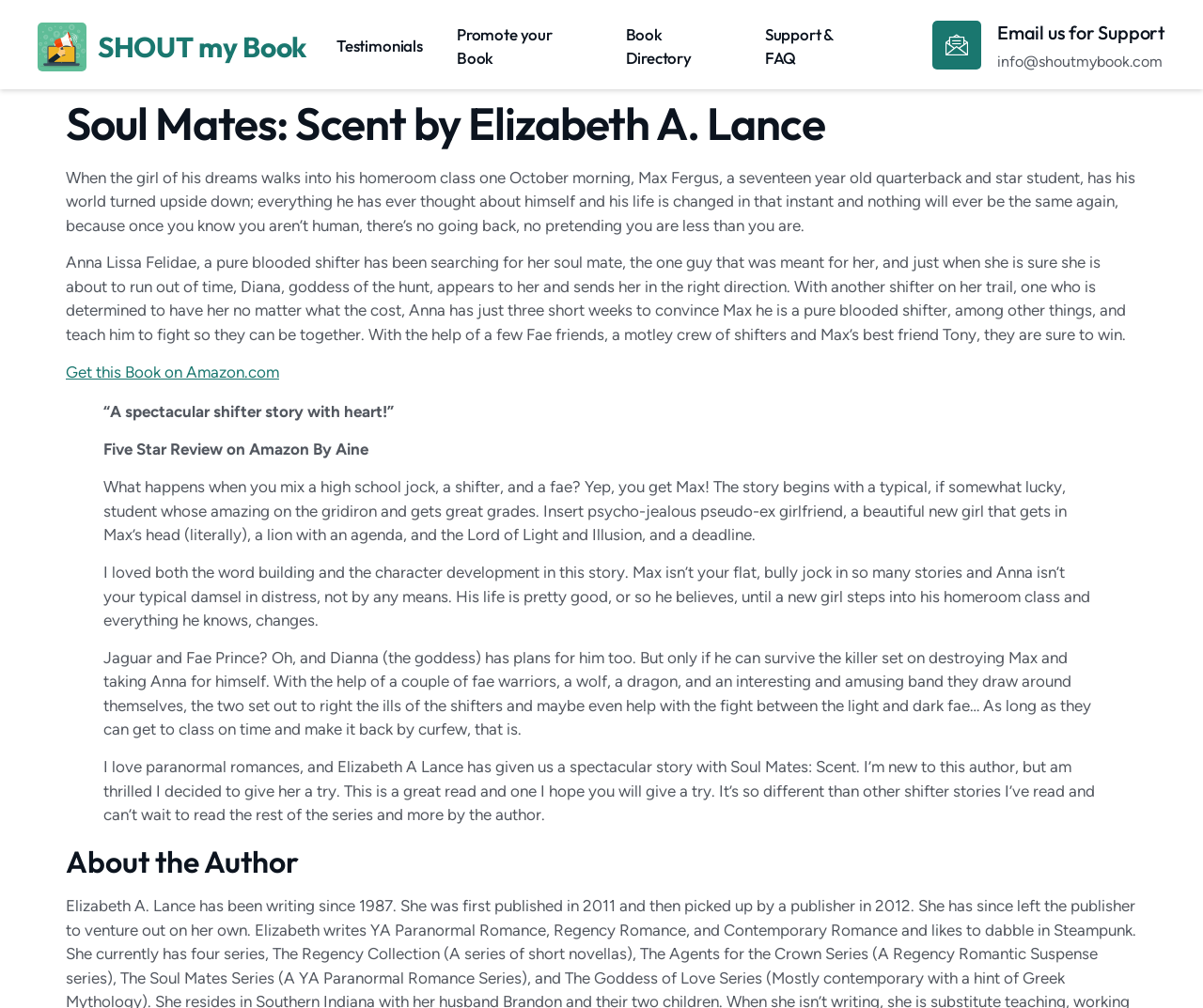Describe in detail what you see on the webpage.

This webpage is about a book titled "Soul Mates: Scent" by Elizabeth A. Lance. At the top, there is a navigation menu with links to "SHOUT my Book", "Testimonials", "Promote your Book", "Book Directory", and "Support & FAQ". Below the navigation menu, there is a heading that reads "SHOUT my Book" and a link with the same text.

The main content of the page is divided into two sections. The first section has a heading that reads "Soul Mates: Scent by Elizabeth A. Lance" and provides a brief summary of the book. The summary is followed by two paragraphs of text that describe the plot of the book. There is also a link to purchase the book on Amazon.com.

The second section is a blockquote that contains several testimonials about the book. The testimonials are from different reviewers, including Aine, who gave the book a five-star review on Amazon. The reviews praise the book's unique storyline, character development, and world-building.

At the bottom of the page, there is a heading that reads "About the Author", but the content of this section is not provided.